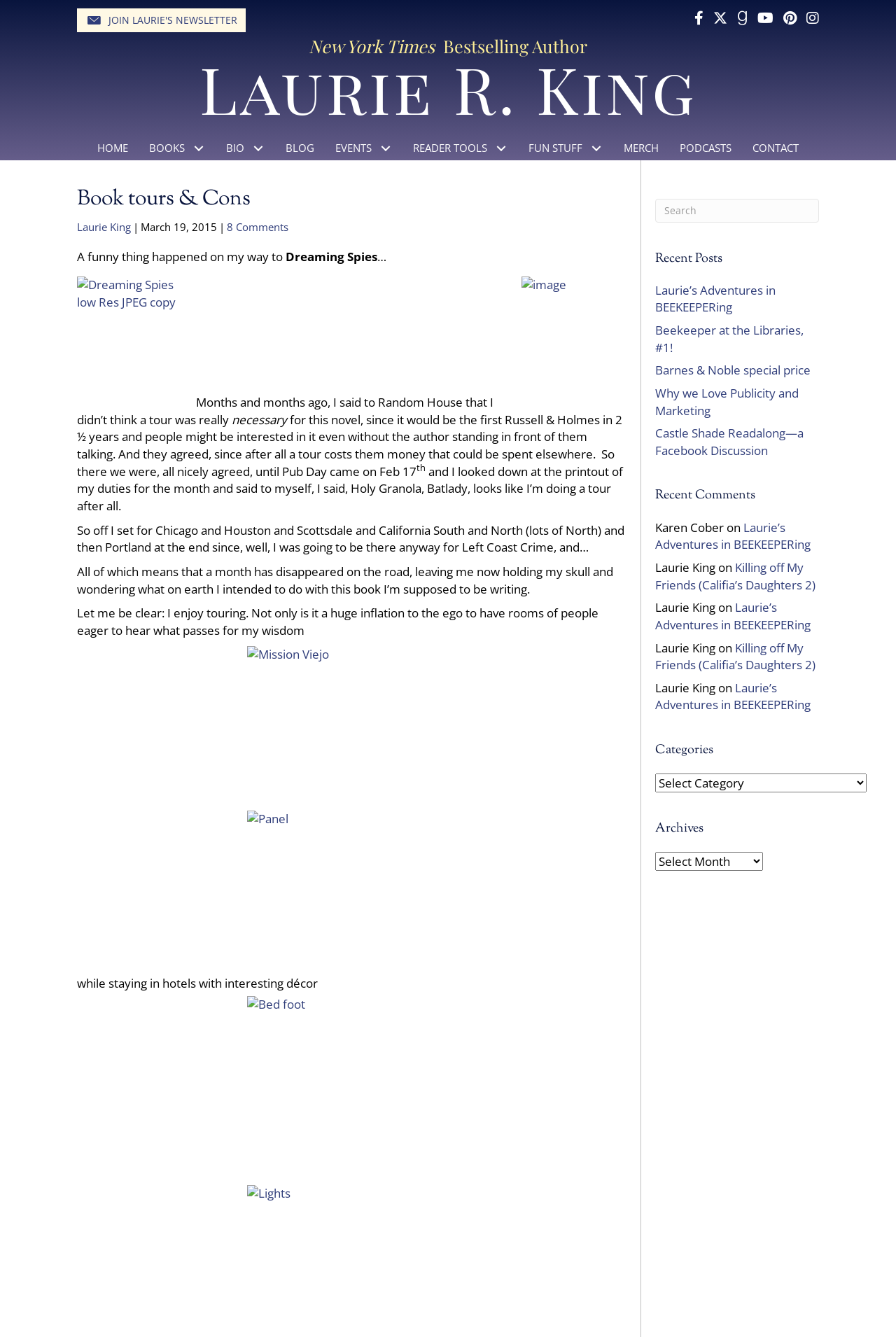Identify the bounding box coordinates of the element that should be clicked to fulfill this task: "Go to HOME". The coordinates should be provided as four float numbers between 0 and 1, i.e., [left, top, right, bottom].

[0.097, 0.102, 0.155, 0.12]